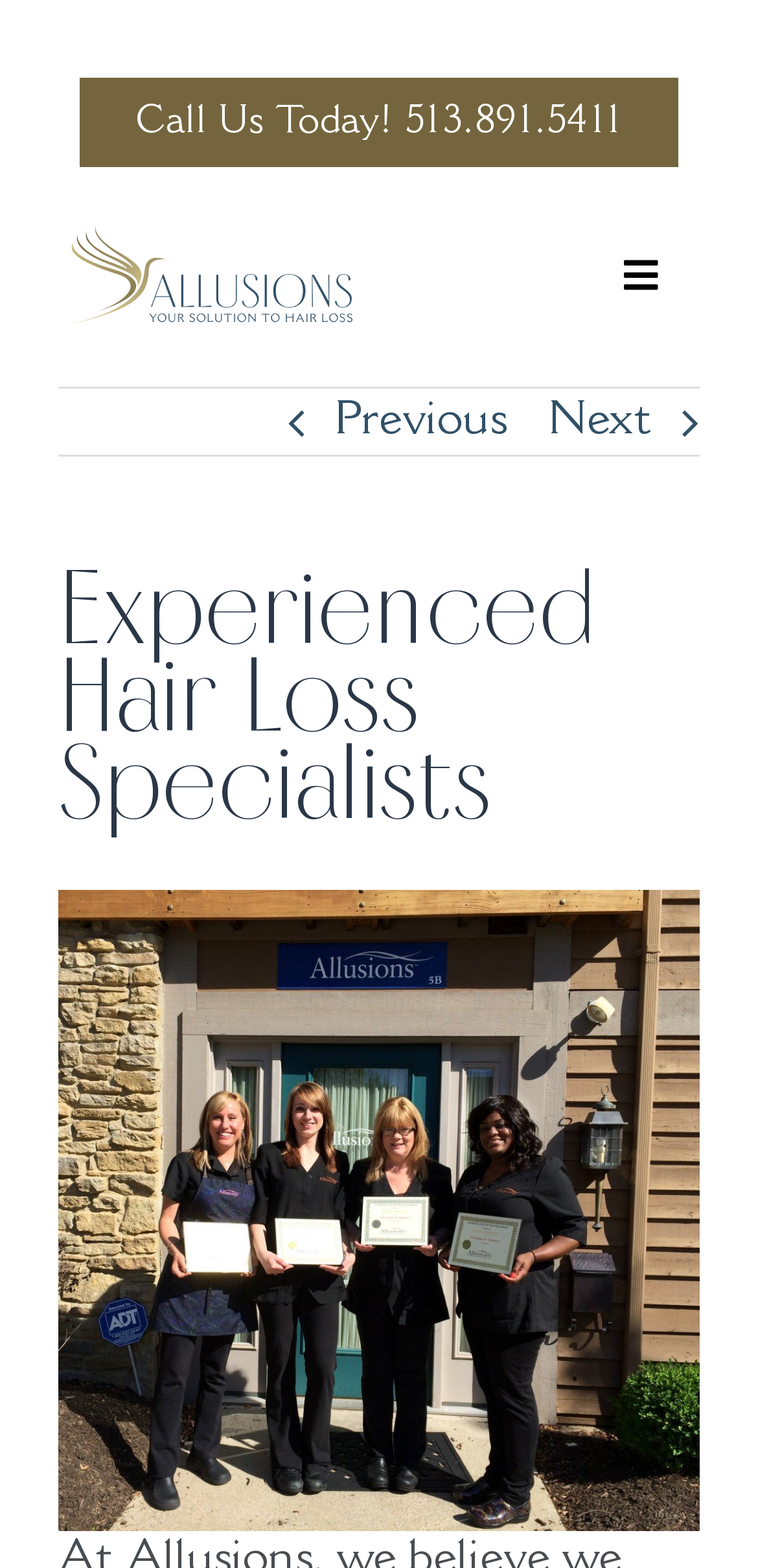What is the navigation menu icon?
Please provide a comprehensive answer to the question based on the webpage screenshot.

I found the navigation menu icon by looking at the button element with the text 'Toggle Navigation uf0c9 uf00d' which has a bounding box coordinate of [0.769, 0.149, 0.923, 0.204] and is a child of the navigation element with the text 'Menu'.